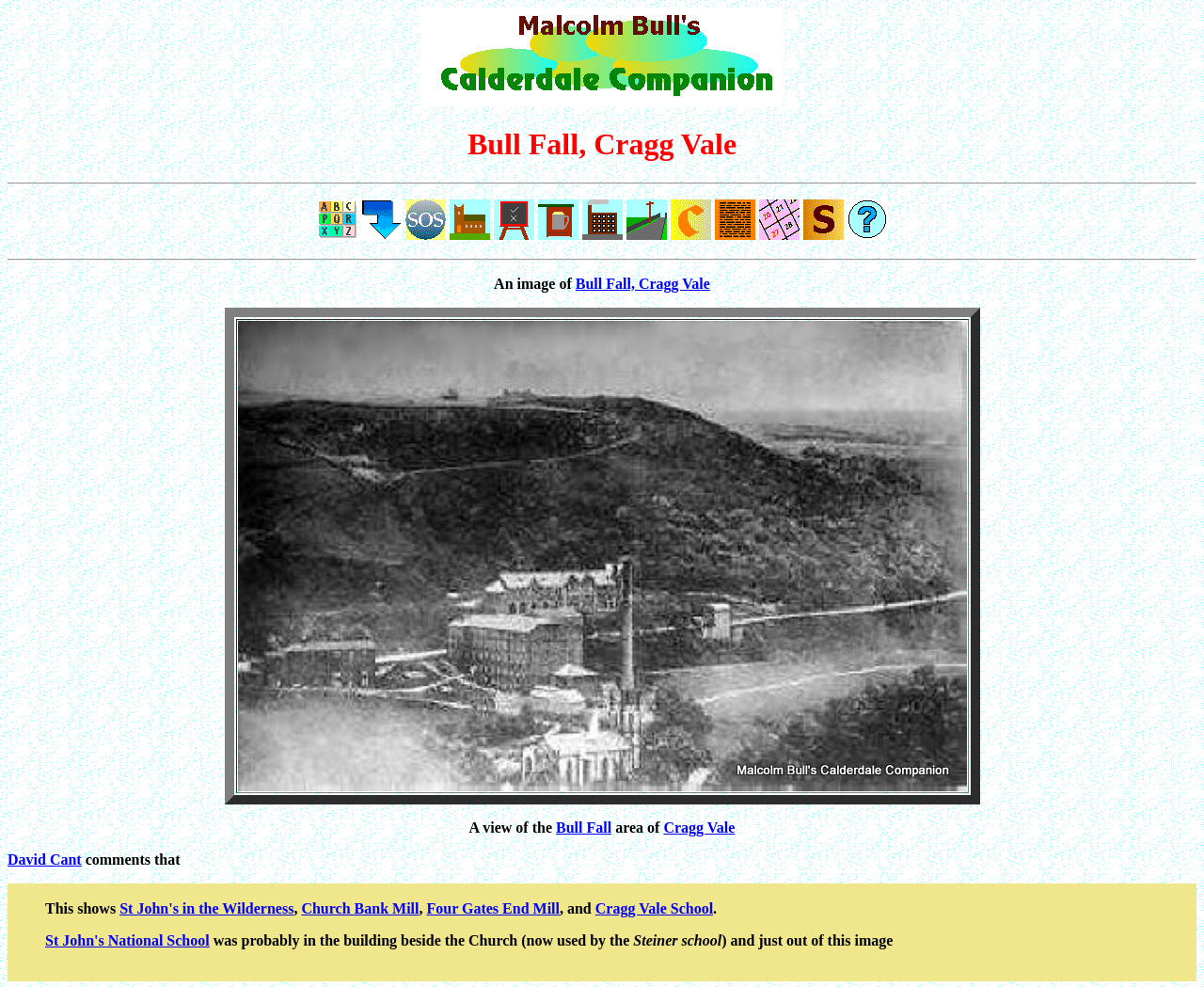Specify the bounding box coordinates of the element's region that should be clicked to achieve the following instruction: "Go to the SideTrack on Churches & Chapels". The bounding box coordinates consist of four float numbers between 0 and 1, in the format [left, top, right, bottom].

[0.373, 0.23, 0.407, 0.246]